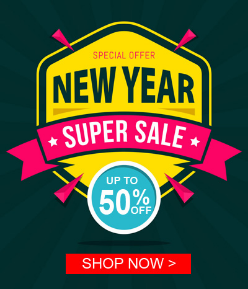Refer to the screenshot and answer the following question in detail:
What is the text on the bright red button at the bottom of the banner?

The text on the bright red button at the bottom of the banner is 'SHOP NOW >' because the caption states that the button invites viewers to take immediate action and explore the sale further, creating a sense of urgency and excitement for the consumer.